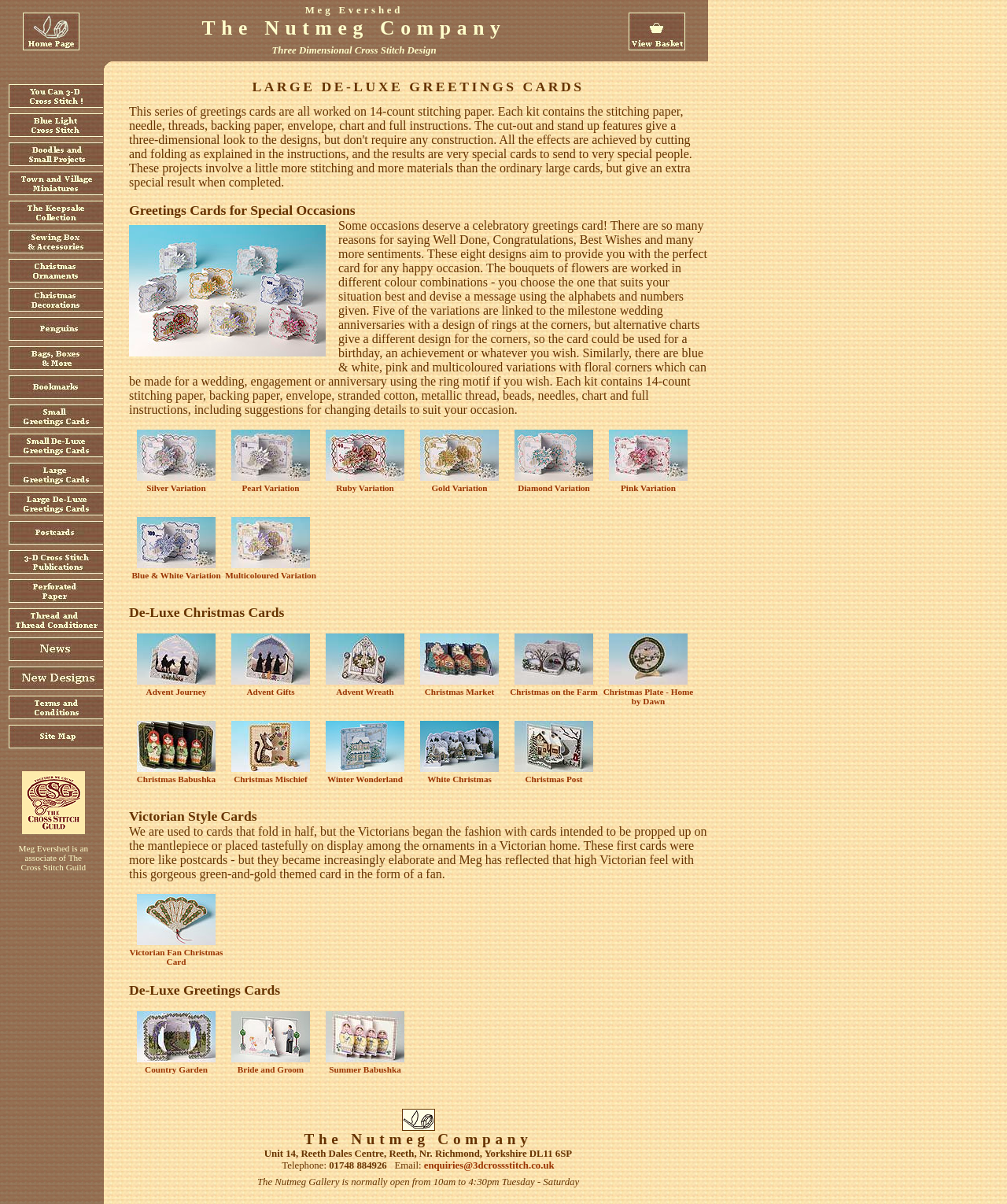Please find the bounding box coordinates of the section that needs to be clicked to achieve this instruction: "Learn about Large De-Luxe Greetings Cards".

[0.128, 0.065, 0.702, 0.079]